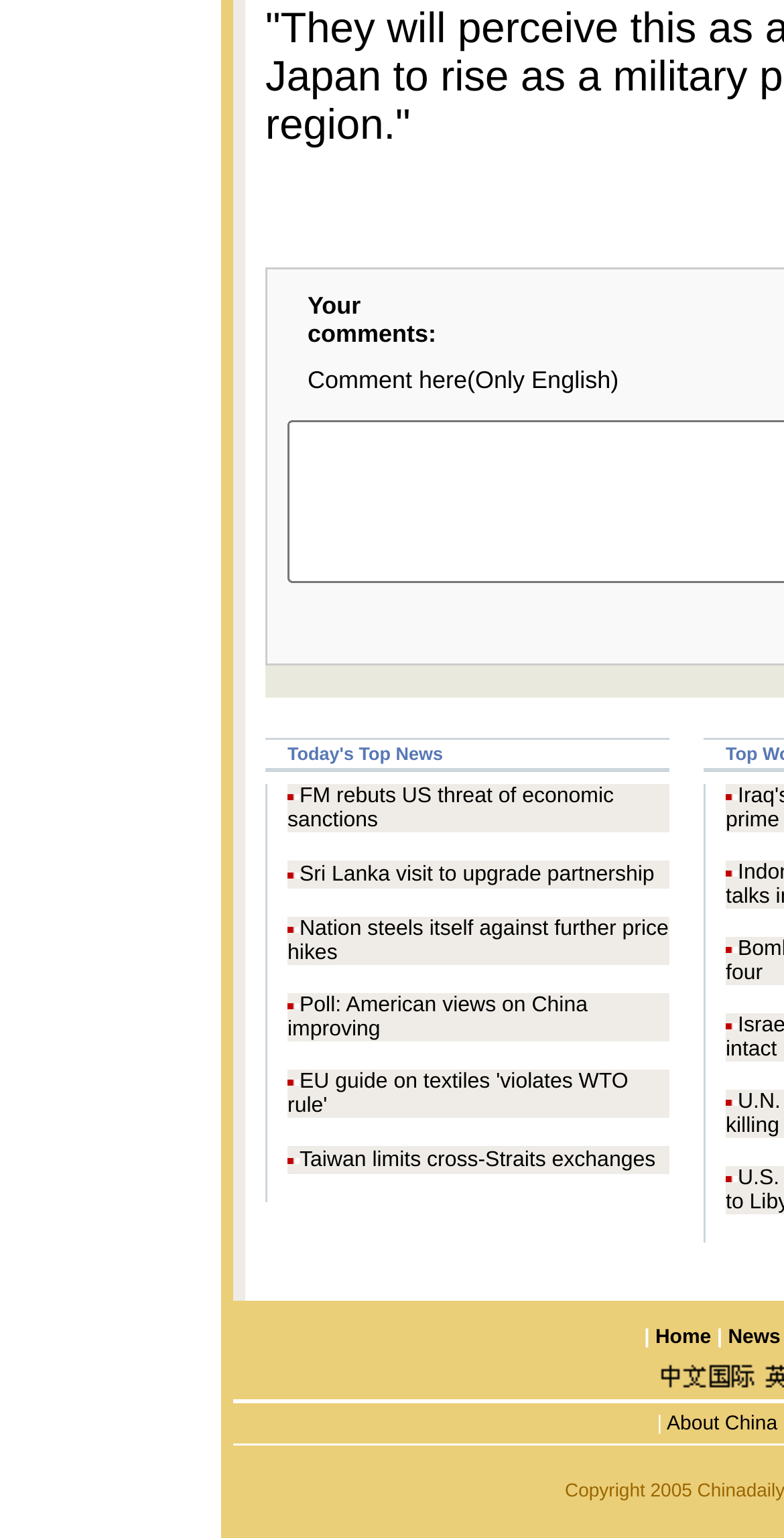Determine the bounding box coordinates for the clickable element to execute this instruction: "Enter a comment". Provide the coordinates as four float numbers between 0 and 1, i.e., [left, top, right, bottom].

[0.367, 0.227, 0.859, 0.267]